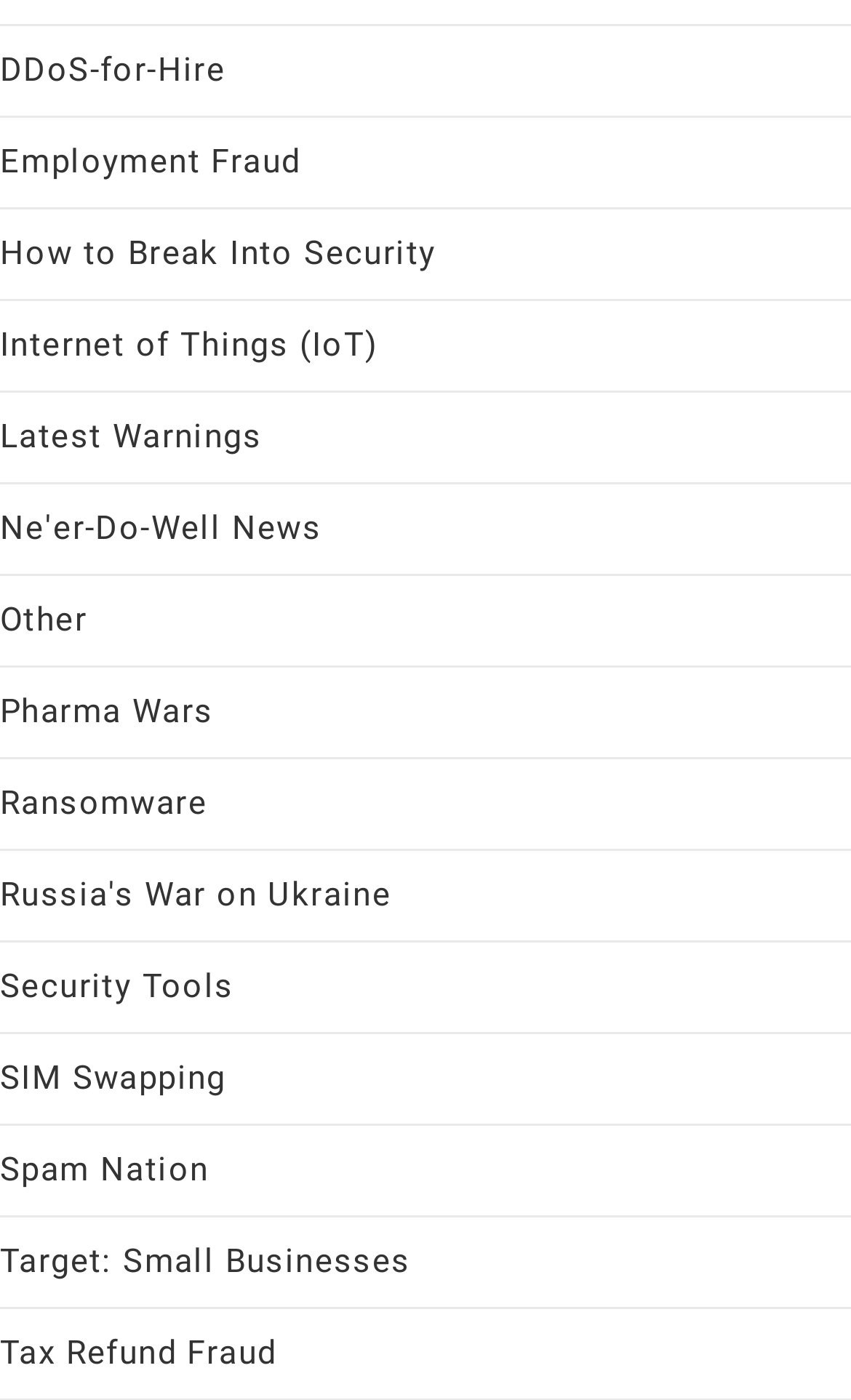What is the topic of the link with the longest text?
Please give a well-detailed answer to the question.

By comparing the lengths of all link texts, I found that the link with the longest text is 'Russia's War on Ukraine' with a bounding box coordinate of [0.0, 0.625, 0.46, 0.653].